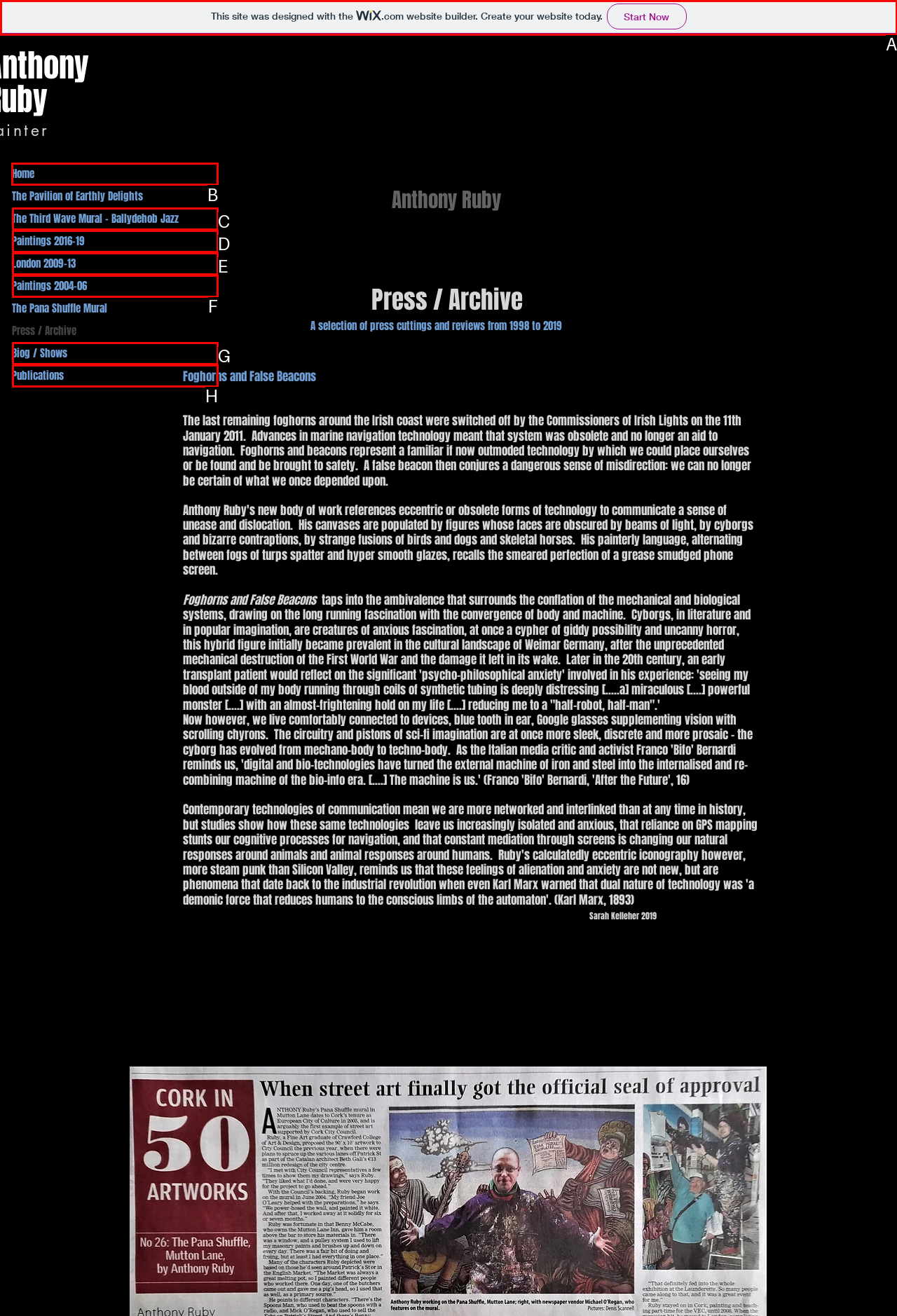Determine the letter of the element I should select to fulfill the following instruction: Click on the 'Home' link. Just provide the letter.

B